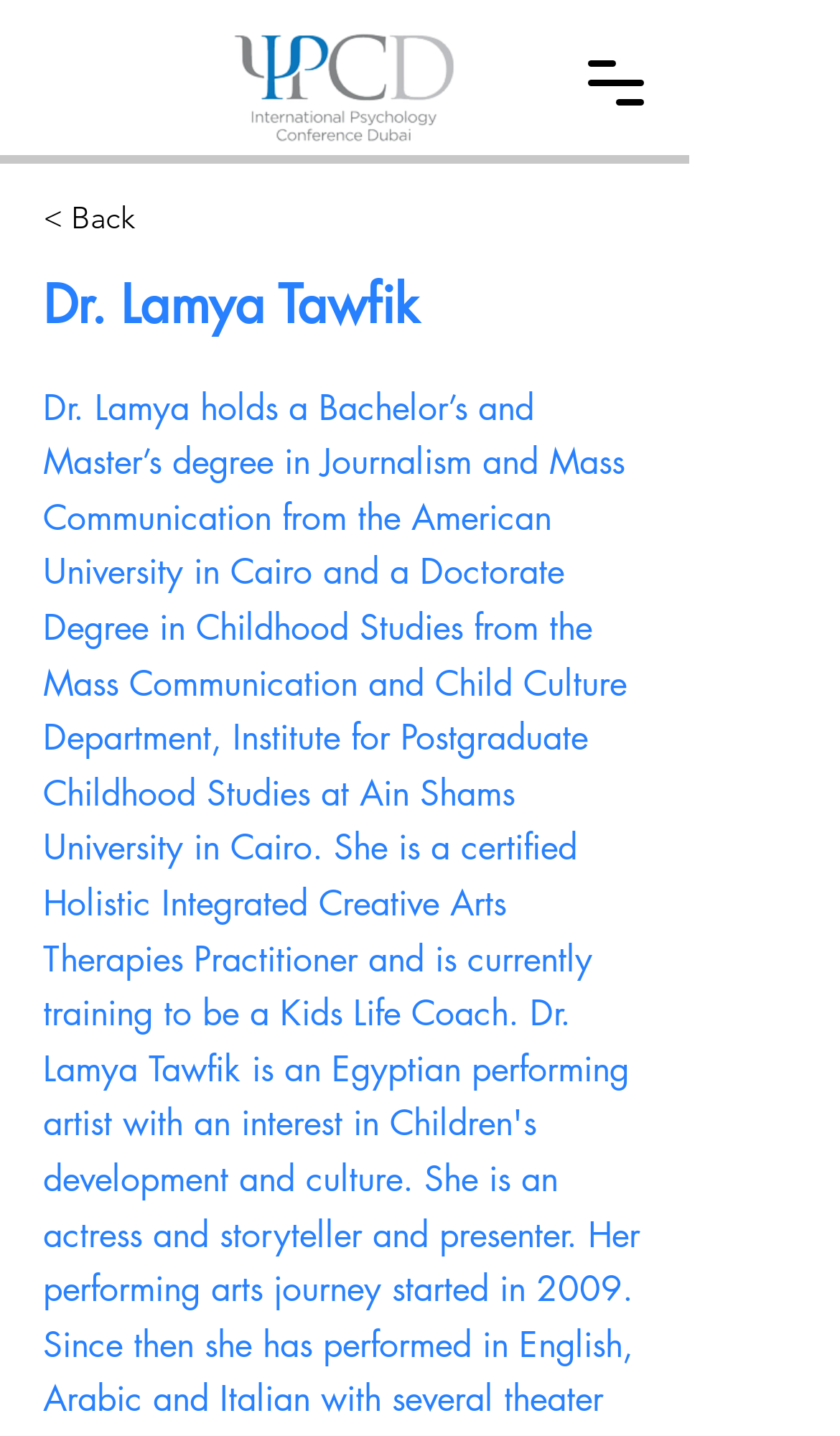Provide the bounding box coordinates for the UI element that is described as: "< Back".

[0.051, 0.13, 0.346, 0.174]